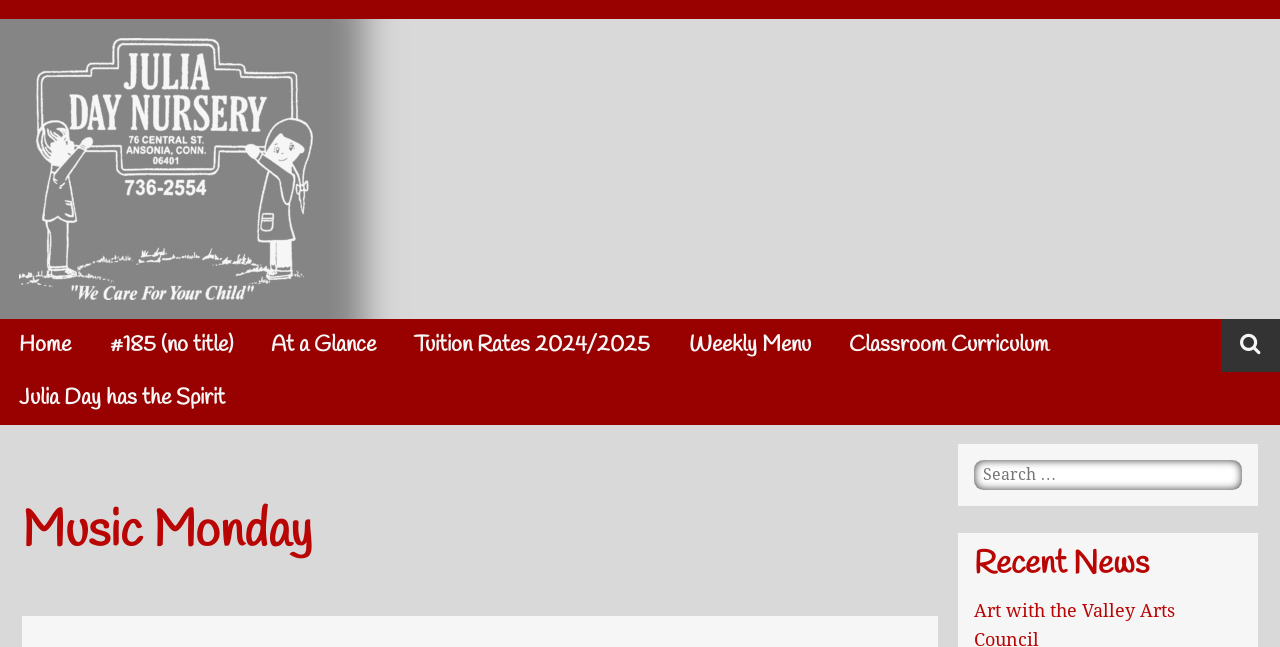Pinpoint the bounding box coordinates of the clickable area needed to execute the instruction: "View Classroom Curriculum". The coordinates should be specified as four float numbers between 0 and 1, i.e., [left, top, right, bottom].

[0.648, 0.493, 0.835, 0.575]